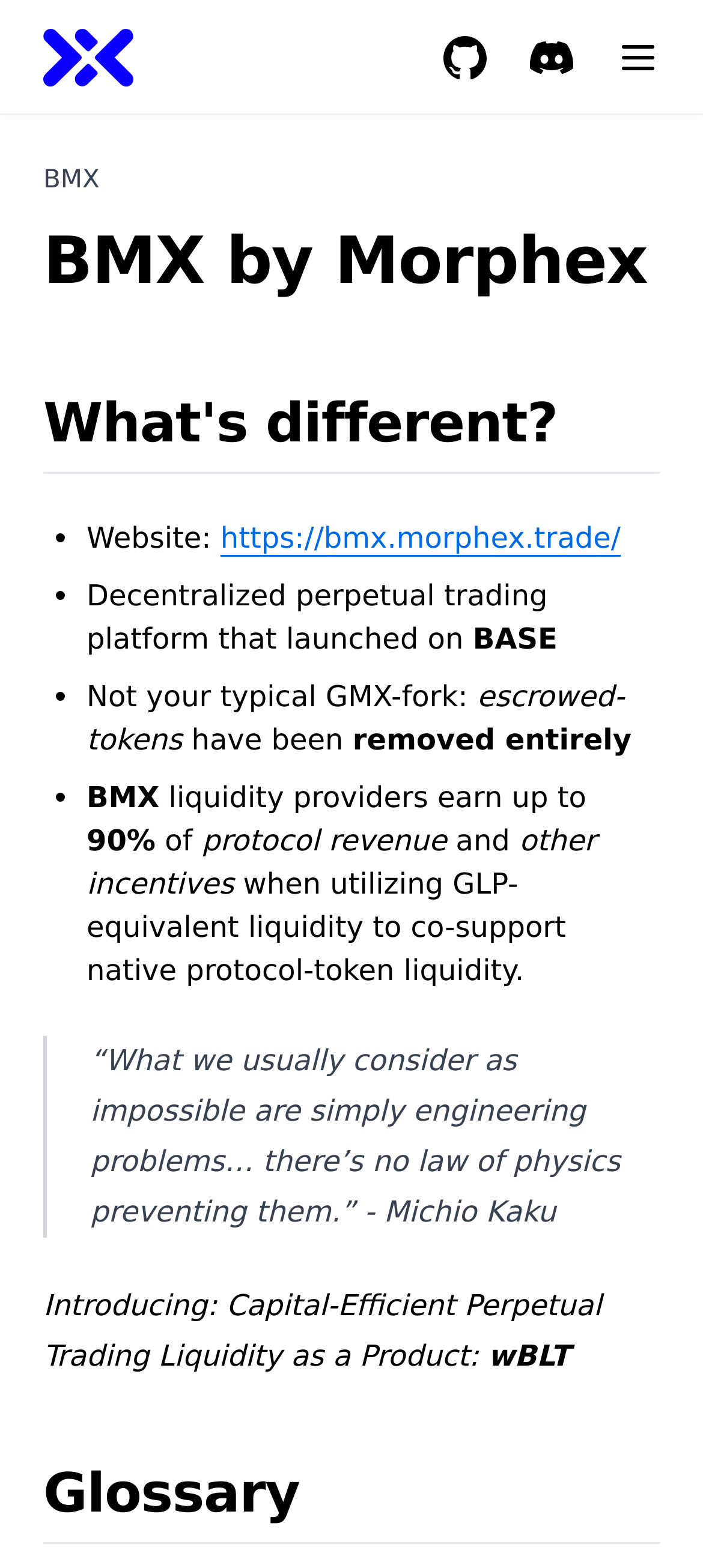Please identify the bounding box coordinates of the element's region that needs to be clicked to fulfill the following instruction: "Learn about Risks and Disclaimer". The bounding box coordinates should consist of four float numbers between 0 and 1, i.e., [left, top, right, bottom].

[0.041, 0.432, 0.928, 0.47]